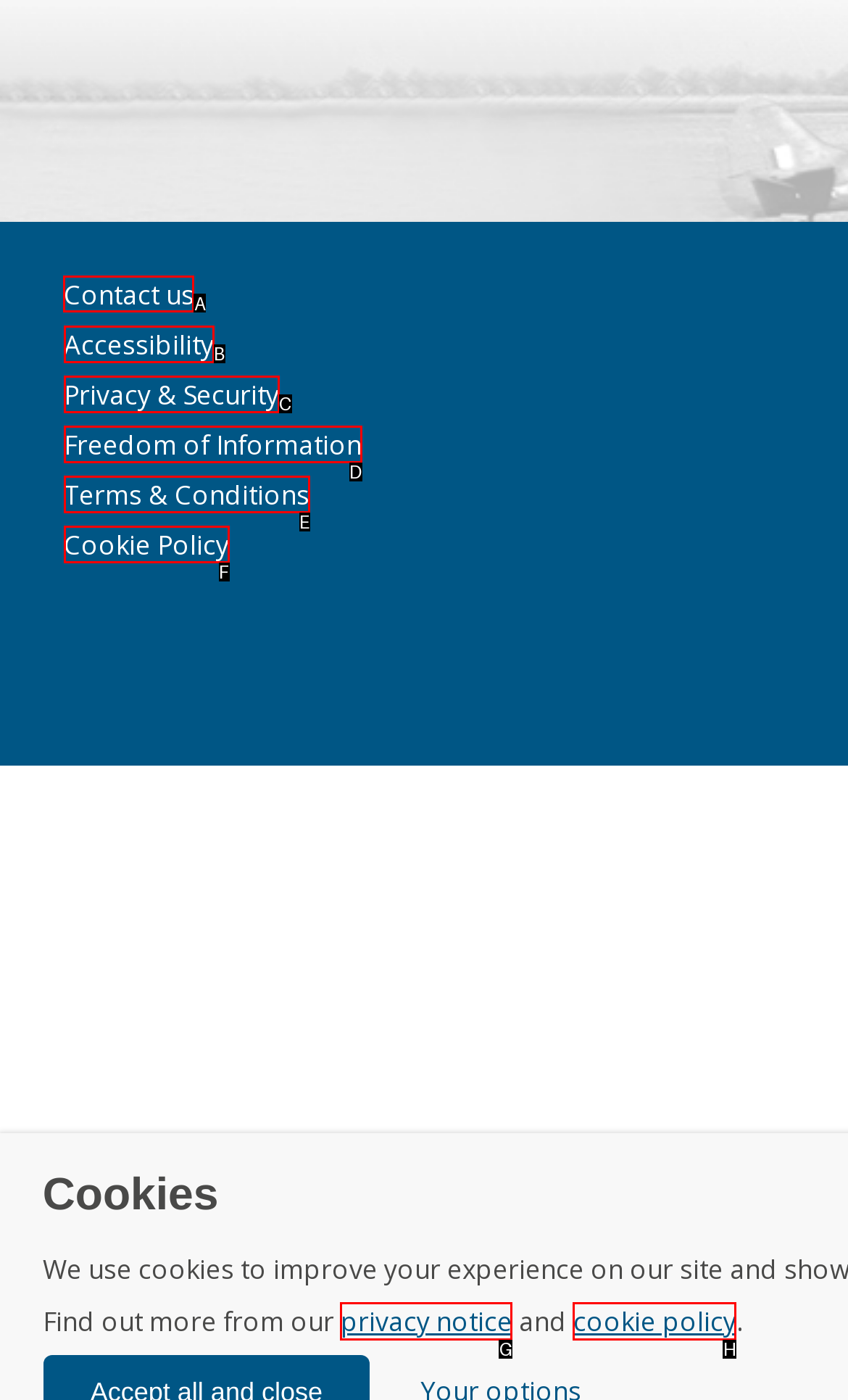Identify the correct choice to execute this task: download the PDF file
Respond with the letter corresponding to the right option from the available choices.

None